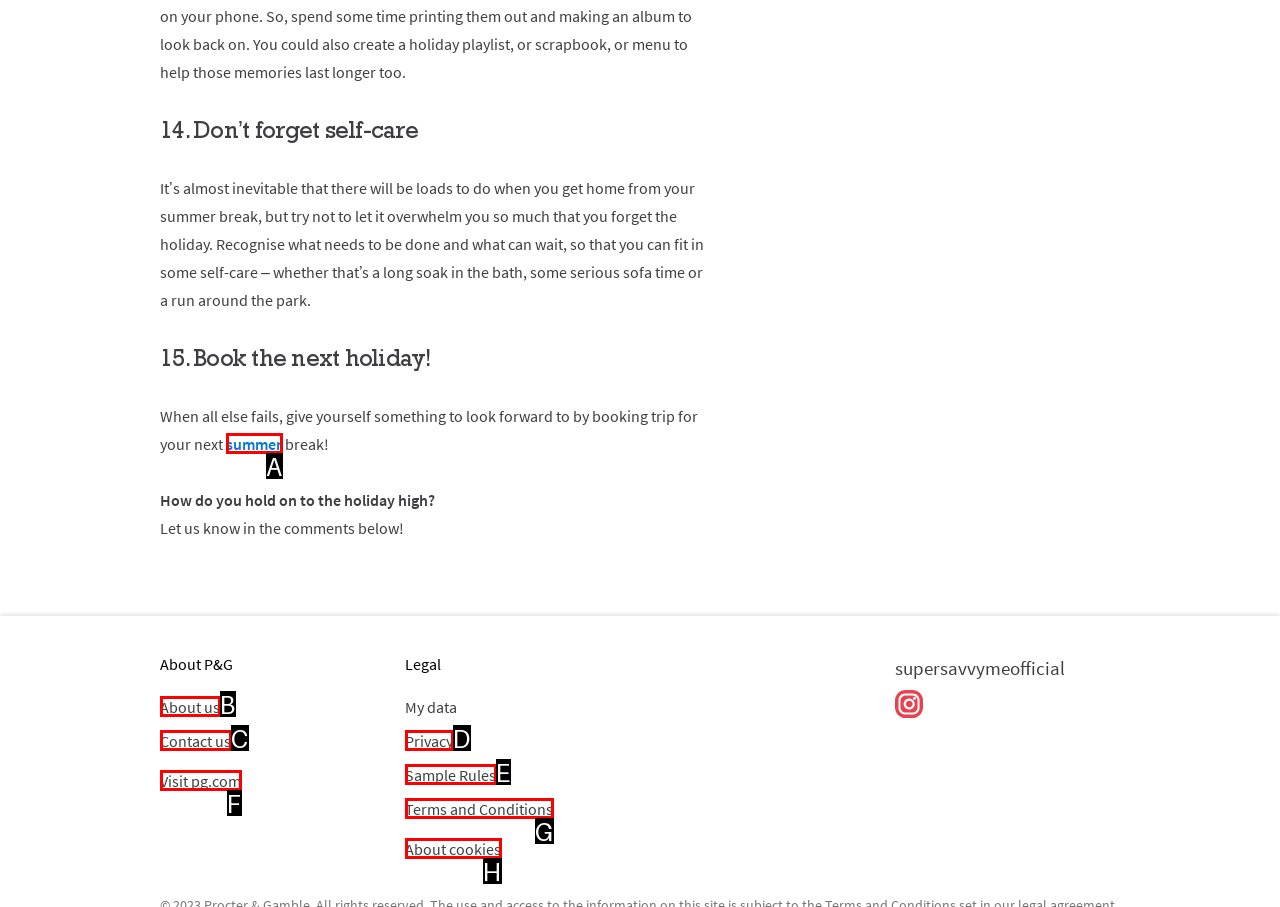Select the right option to accomplish this task: Visit the About us page. Reply with the letter corresponding to the correct UI element.

B